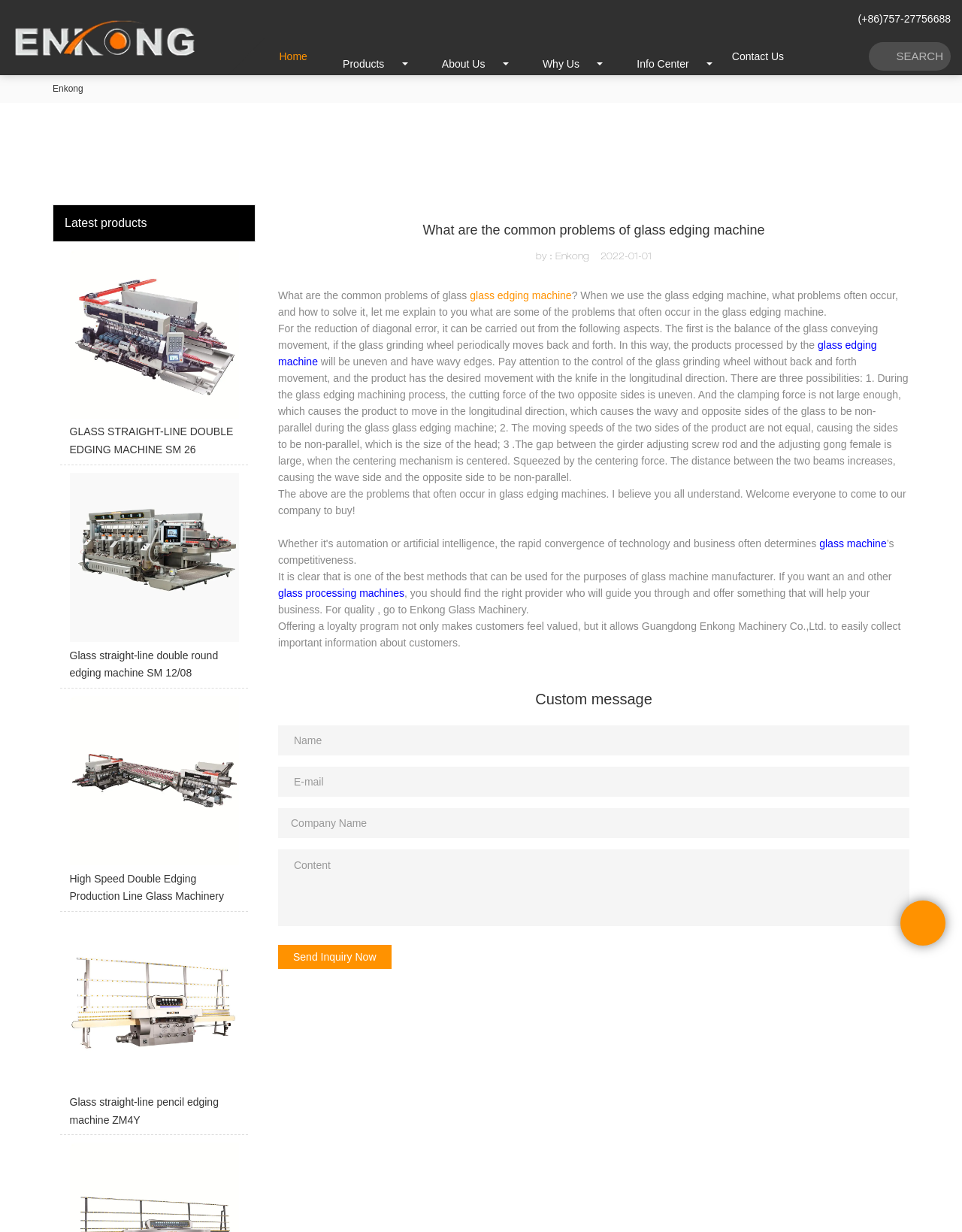Extract the main heading text from the webpage.

What are the common problems of glass edging machine